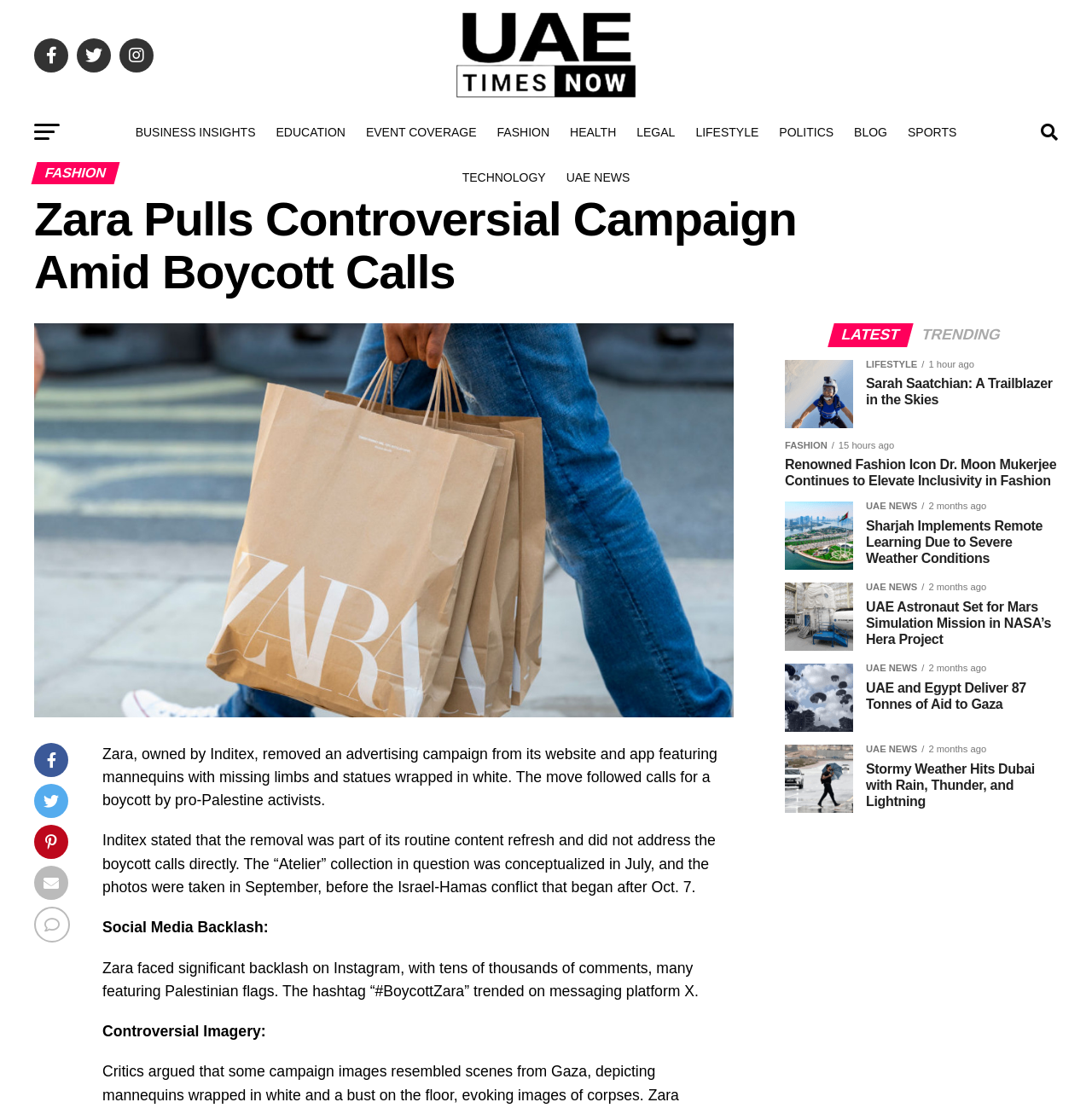Please locate the bounding box coordinates for the element that should be clicked to achieve the following instruction: "View the image of Zara's removed advertisement campaign". Ensure the coordinates are given as four float numbers between 0 and 1, i.e., [left, top, right, bottom].

[0.031, 0.292, 0.672, 0.647]